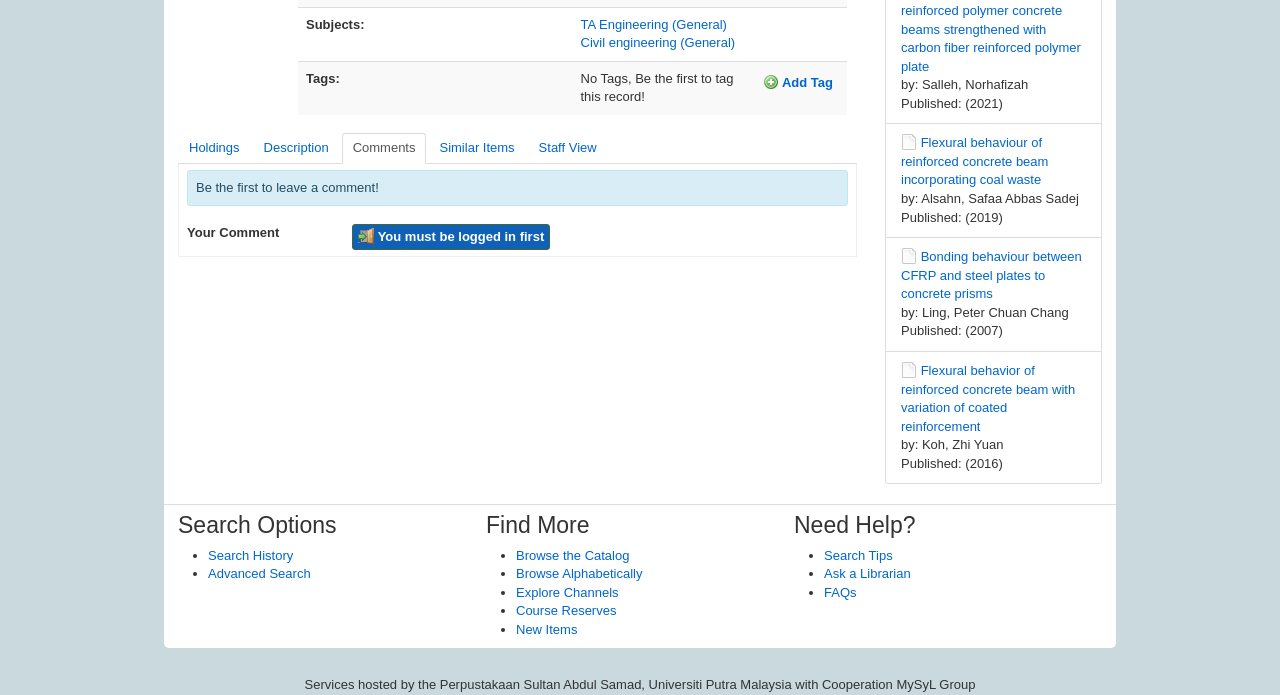Given the description Course Reserves, predict the bounding box coordinates of the UI element. Ensure the coordinates are in the format (top-left x, top-left y, bottom-right x, bottom-right y) and all values are between 0 and 1.

[0.403, 0.868, 0.482, 0.89]